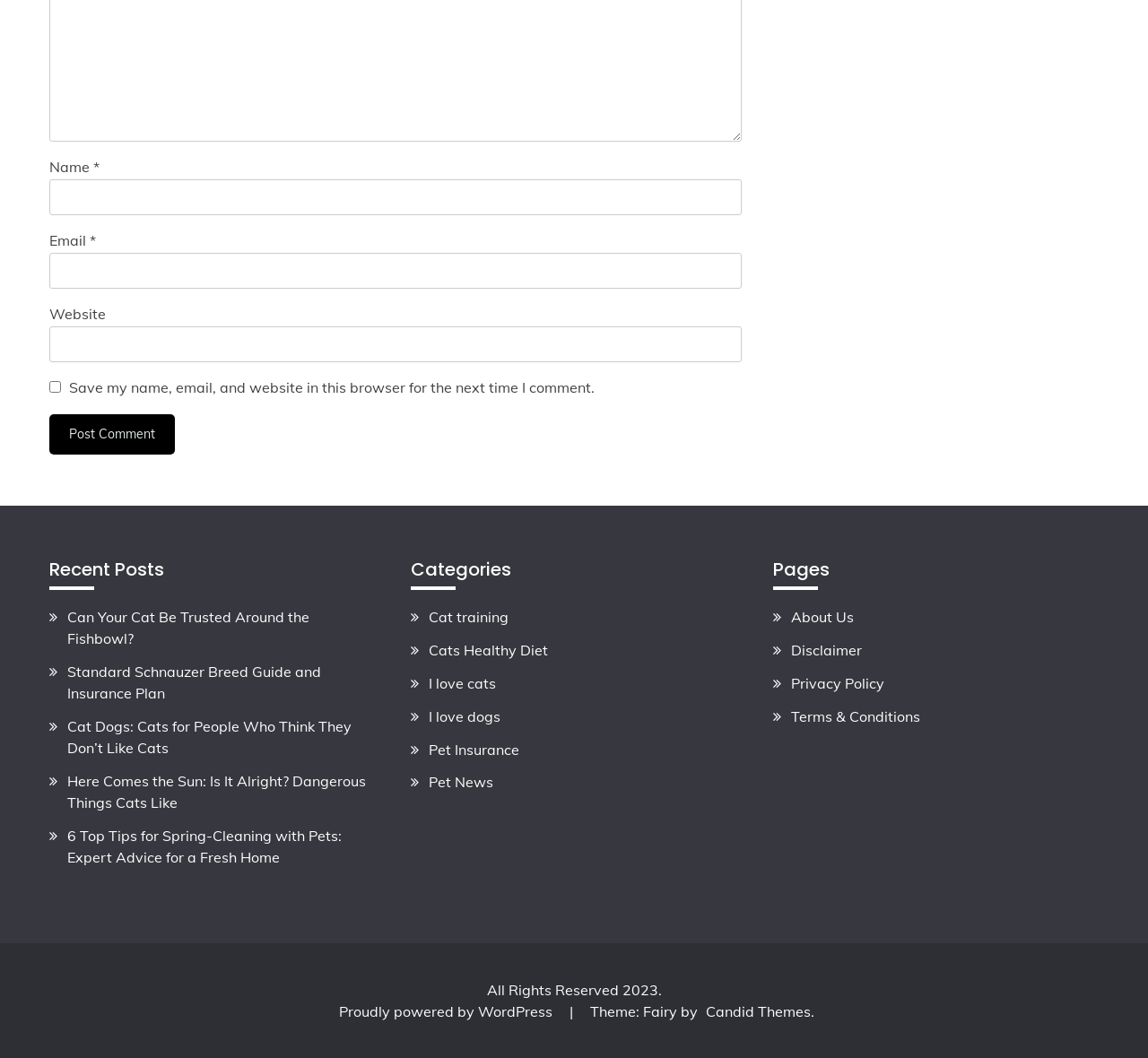Identify the bounding box of the UI element described as follows: "Disclaimer". Provide the coordinates as four float numbers in the range of 0 to 1 [left, top, right, bottom].

[0.689, 0.606, 0.751, 0.623]